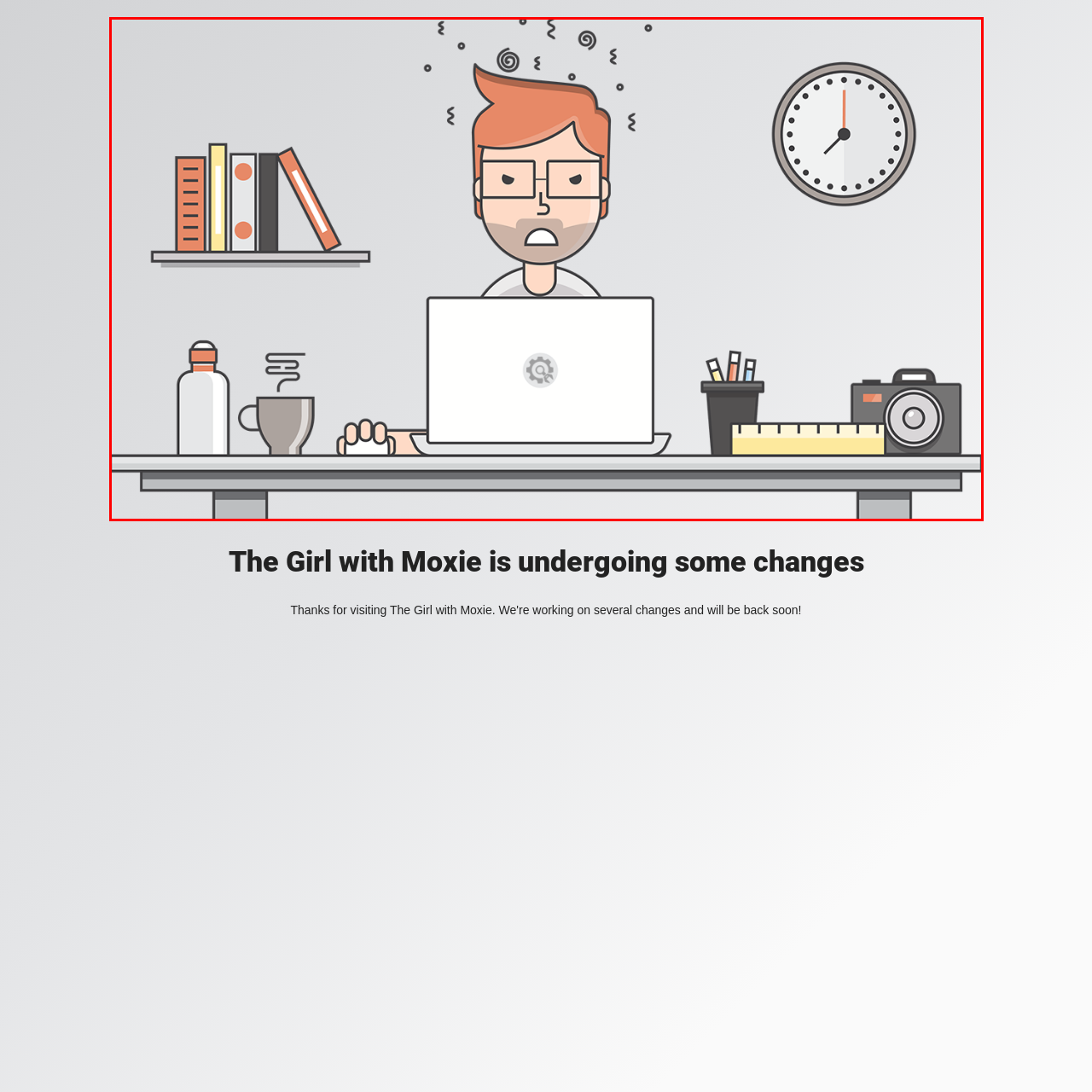What is on the laptop screen?
Focus on the red-bounded area of the image and reply with one word or a short phrase.

gear icon